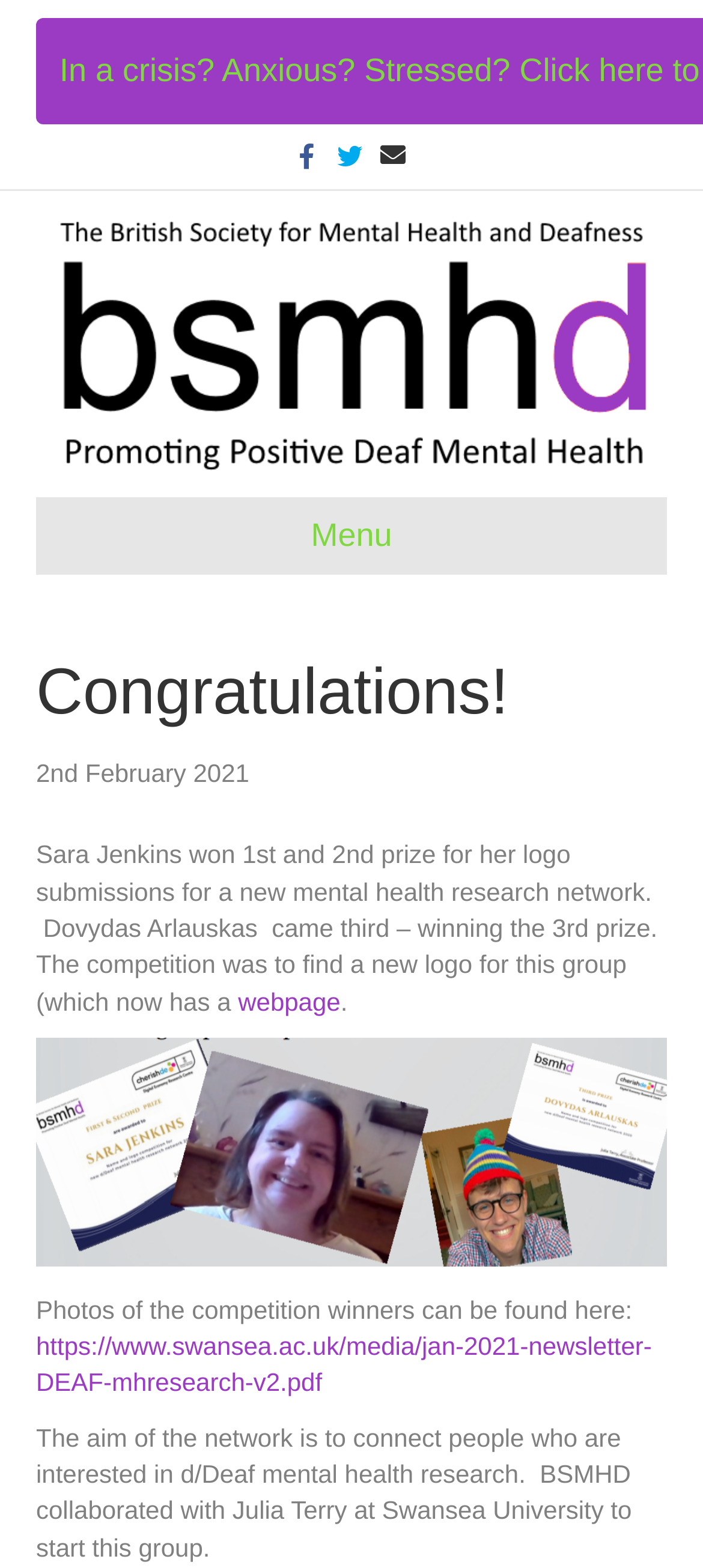Please study the image and answer the question comprehensively:
What is the name of the organization?

The name of the organization can be found in the link 'BSMHD - British Society for Mental Health and Deafness' which is located at the top of the webpage, and also in the image with the same name.